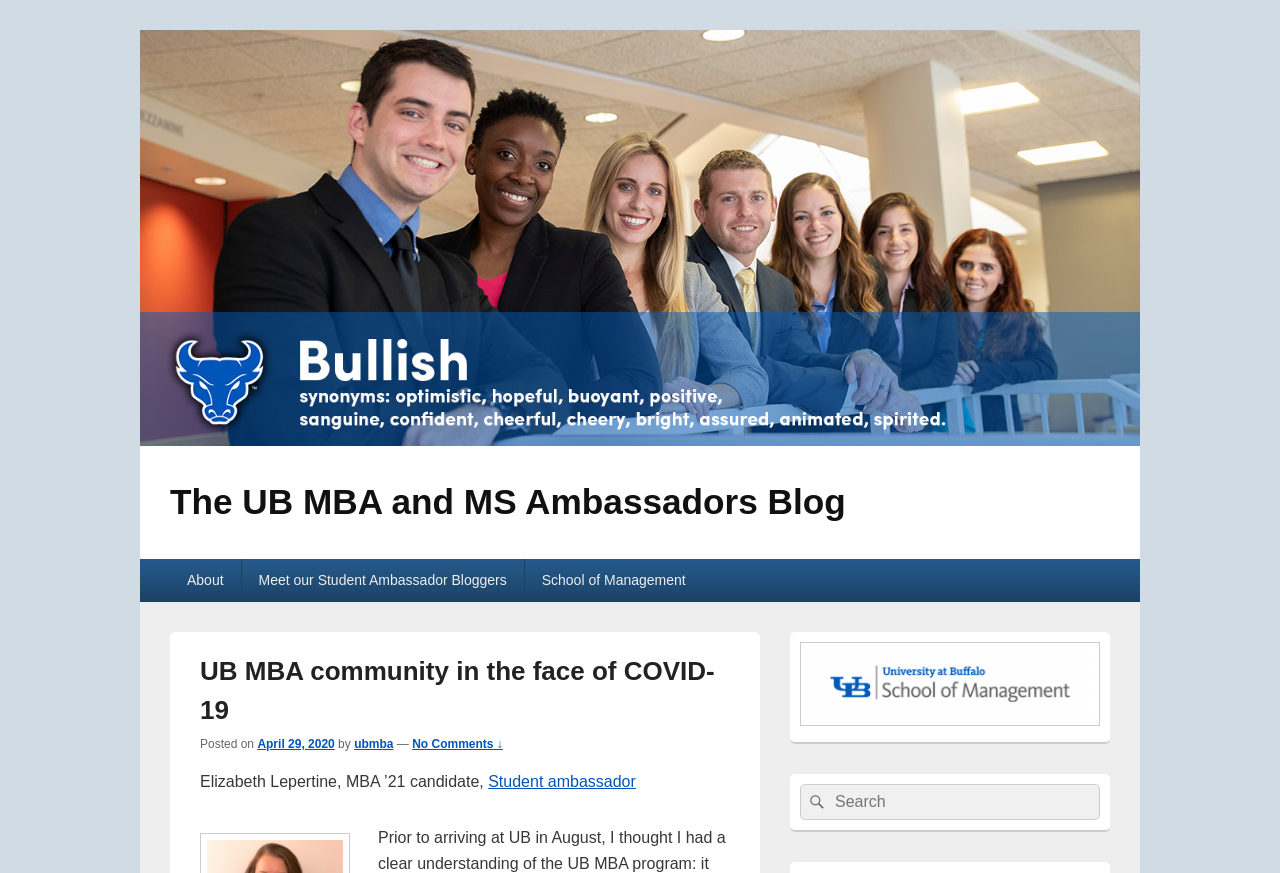Generate a comprehensive description of the webpage.

The webpage is a blog post titled "UB MBA community in the face of COVID-19" on "The UB MBA and MS Ambassadors Blog". At the top, there is a link to the blog's homepage, accompanied by an image of the blog's logo. Below this, there is a primary navigation menu with links to "About", "Meet our Student Ambassador Bloggers", and "School of Management".

The main content of the blog post is headed by a title "UB MBA community in the face of COVID-19" and a subtitle "Posted on April 29, 2020 by ubmba". The author of the post is Elizabeth Lepertine, an MBA '21 candidate and student ambassador. The post's content is not explicitly described, but it appears to be a personal reflection or experience related to the MBA program during the COVID-19 pandemic.

To the right of the main content, there is a sidebar with a heading "Primary Sidebar Widget Area". This section contains a link to the UB School of Management homepage, accompanied by the school's logo, as well as a search bar with a button to submit a search query.